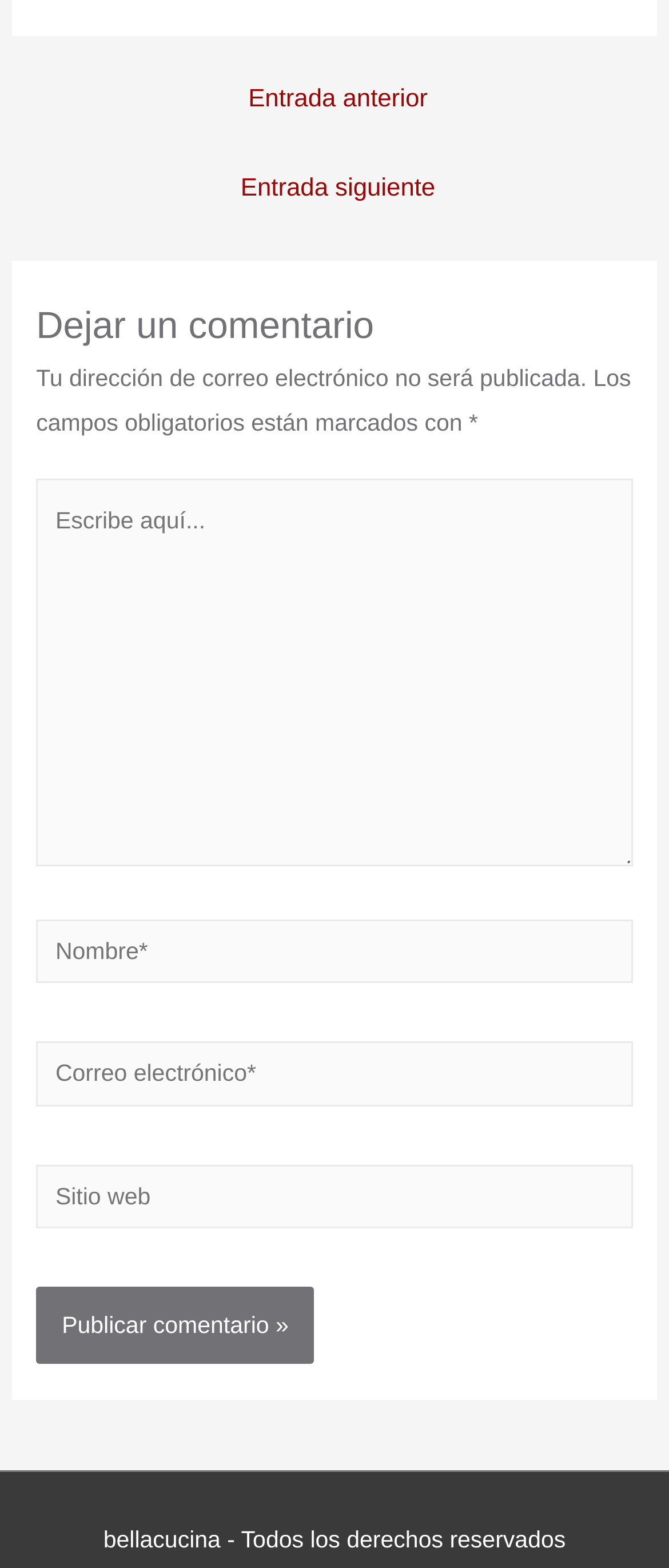How many input fields are required?
Provide a detailed answer to the question, using the image to inform your response.

The webpage has four input fields: name, email, website, and comment. However, the name, email, and comment fields are marked as required, indicating that users must fill them in to submit their comment.